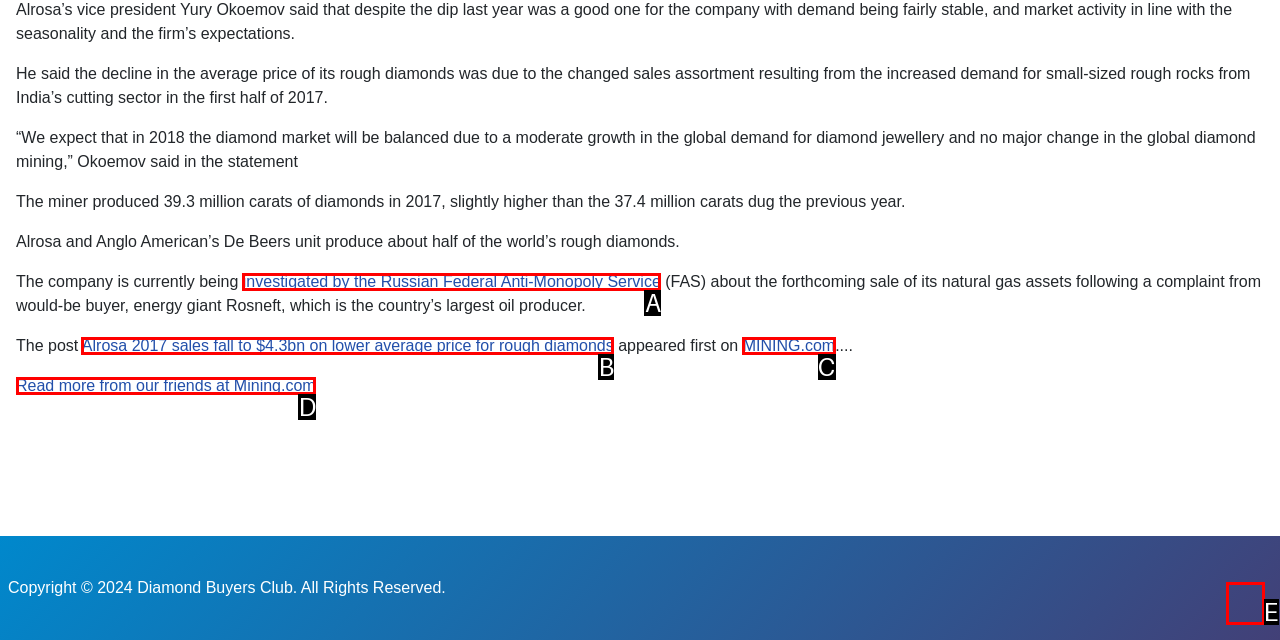Select the HTML element that corresponds to the description: MINING.com
Reply with the letter of the correct option from the given choices.

C